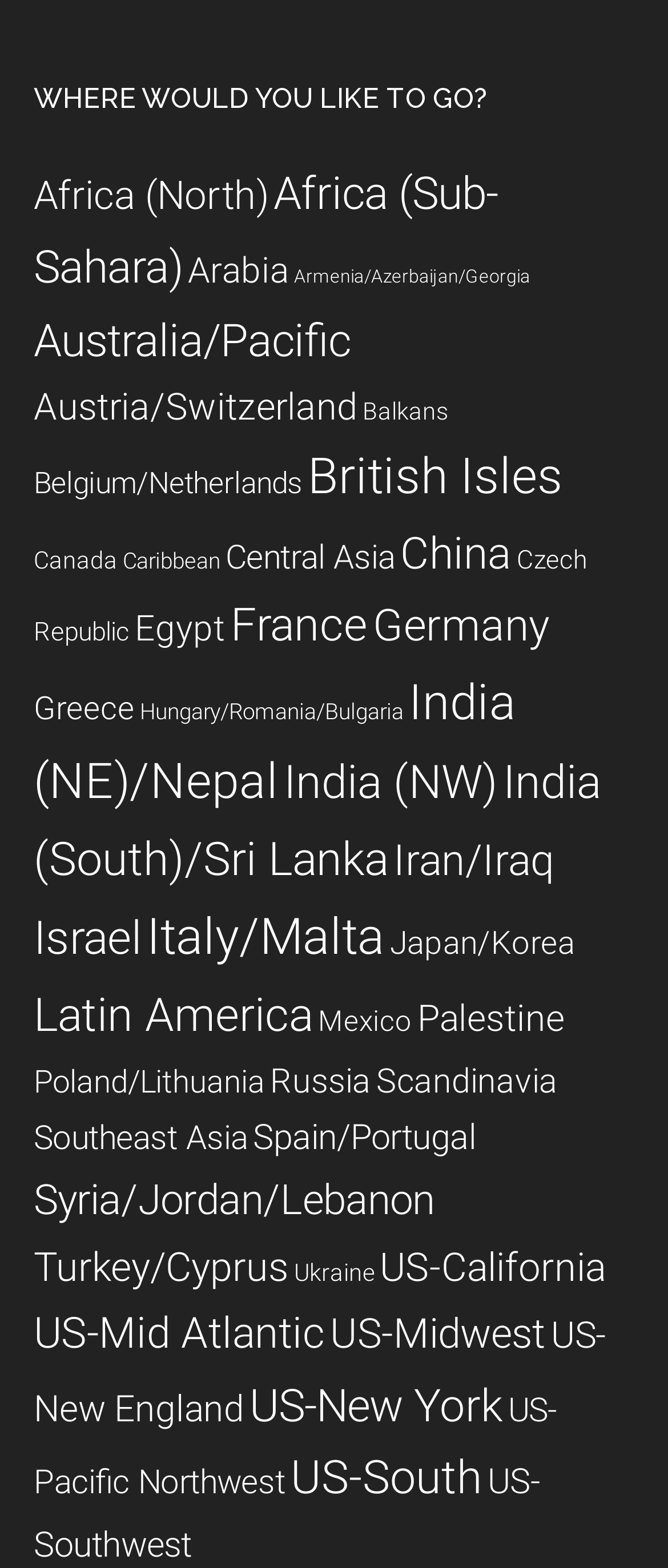How many regions are in the Americas?
Use the screenshot to answer the question with a single word or phrase.

7